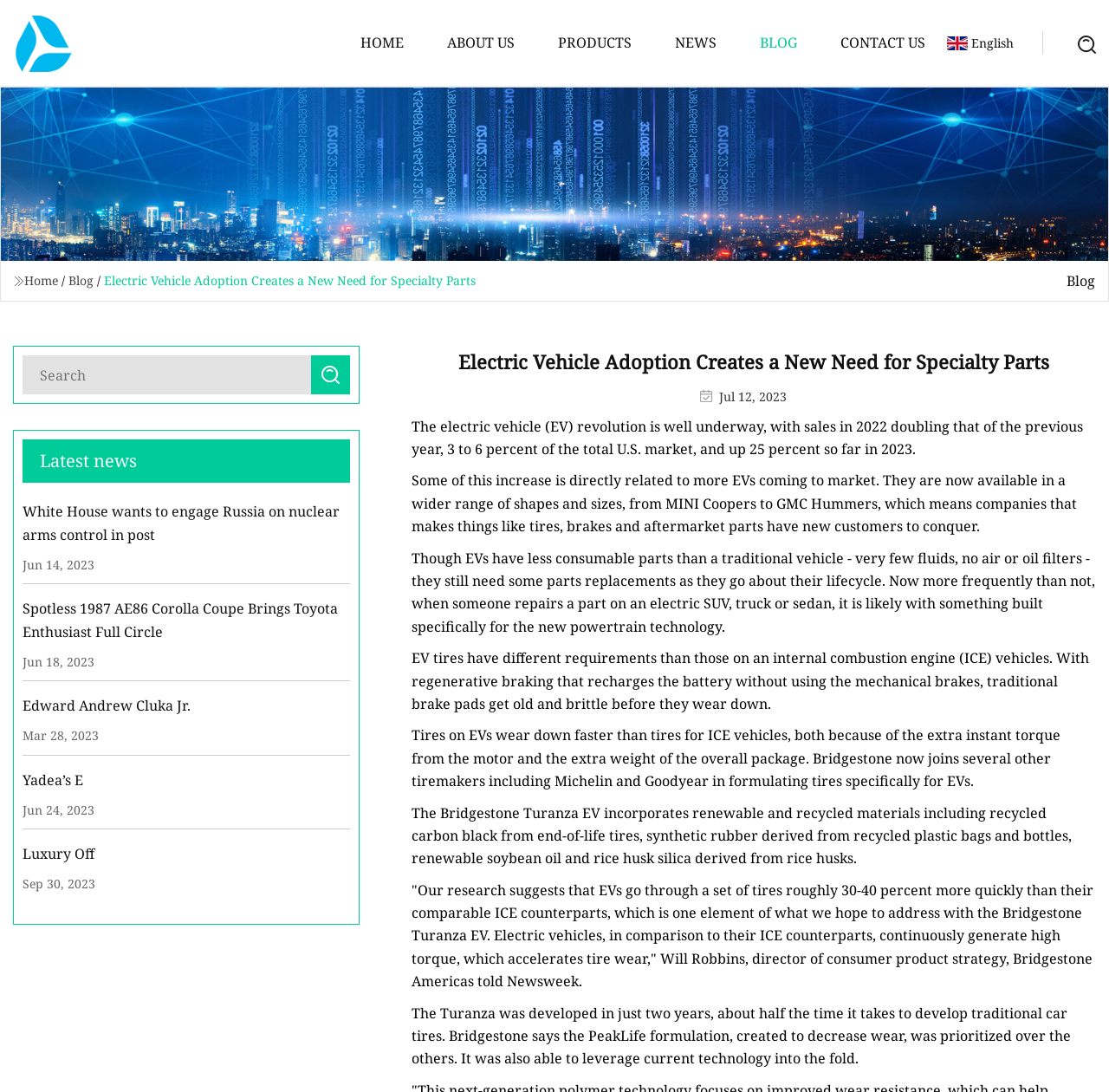Identify the bounding box of the UI component described as: "Lowering Kits".

[0.507, 0.202, 0.726, 0.231]